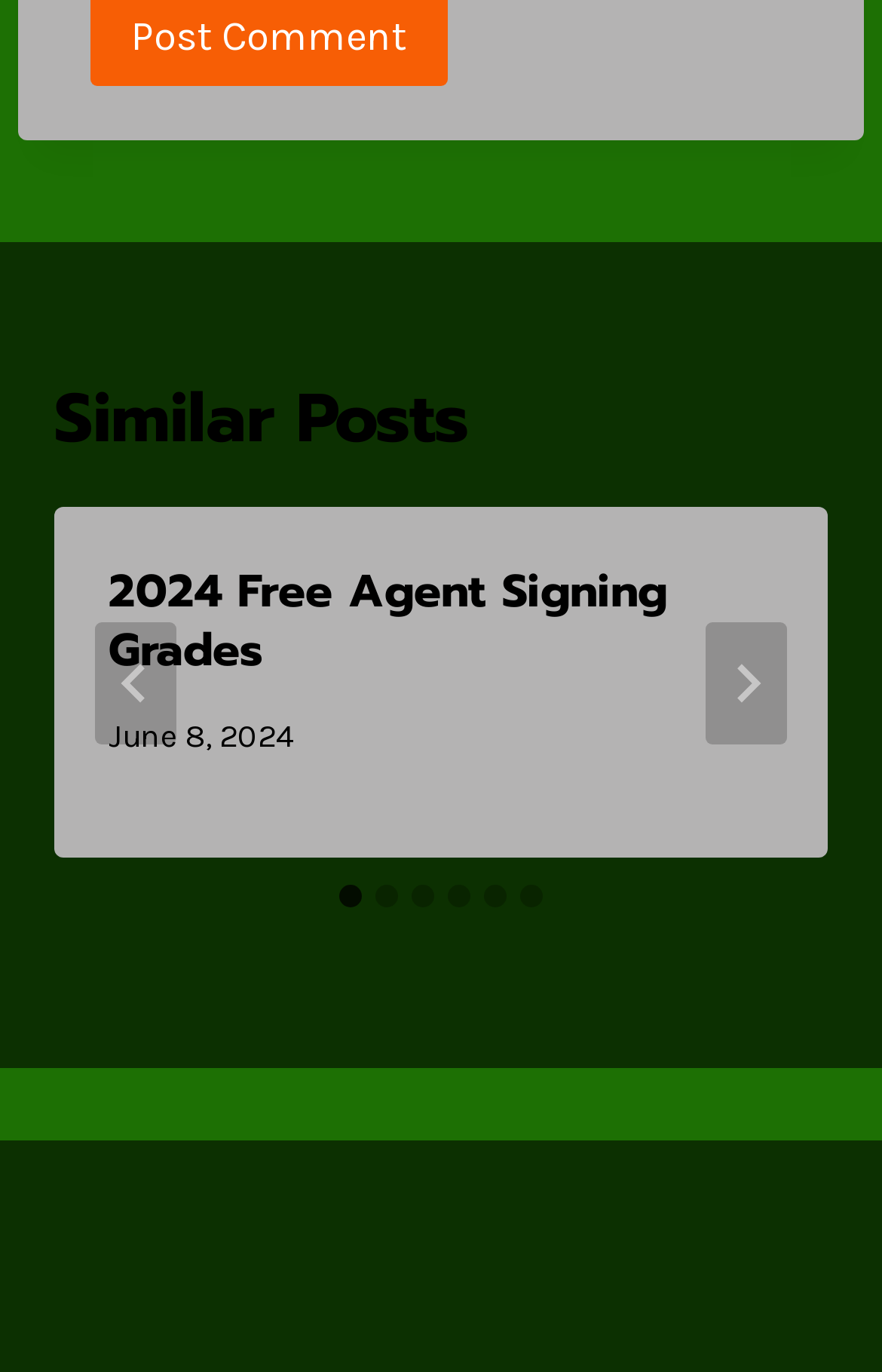Provide the bounding box coordinates of the HTML element described by the text: "aria-label="Go to slide 6"". The coordinates should be in the format [left, top, right, bottom] with values between 0 and 1.

[0.59, 0.645, 0.615, 0.662]